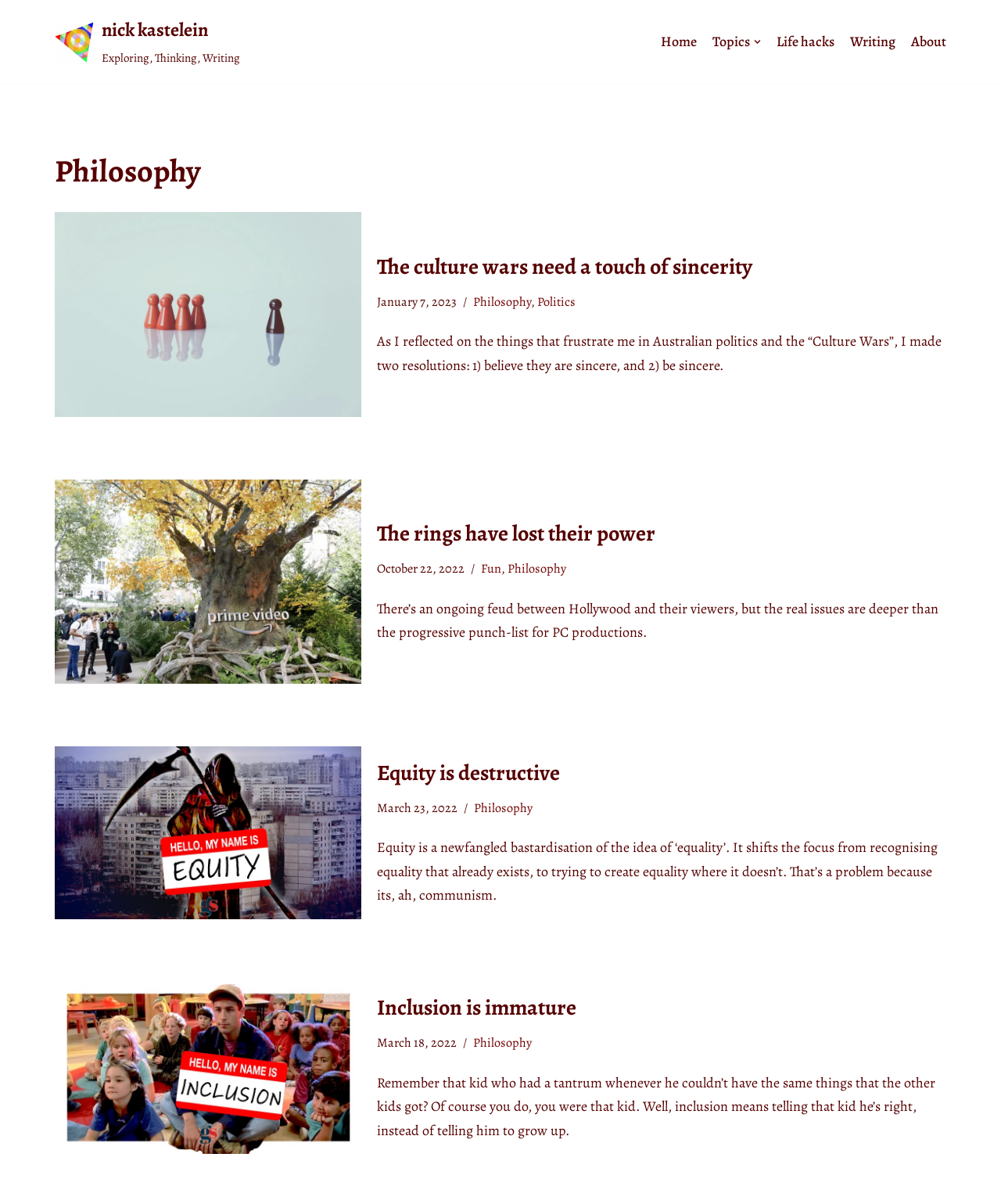Find and provide the bounding box coordinates for the UI element described with: "title="Equity is destructive"".

[0.055, 0.62, 0.361, 0.763]